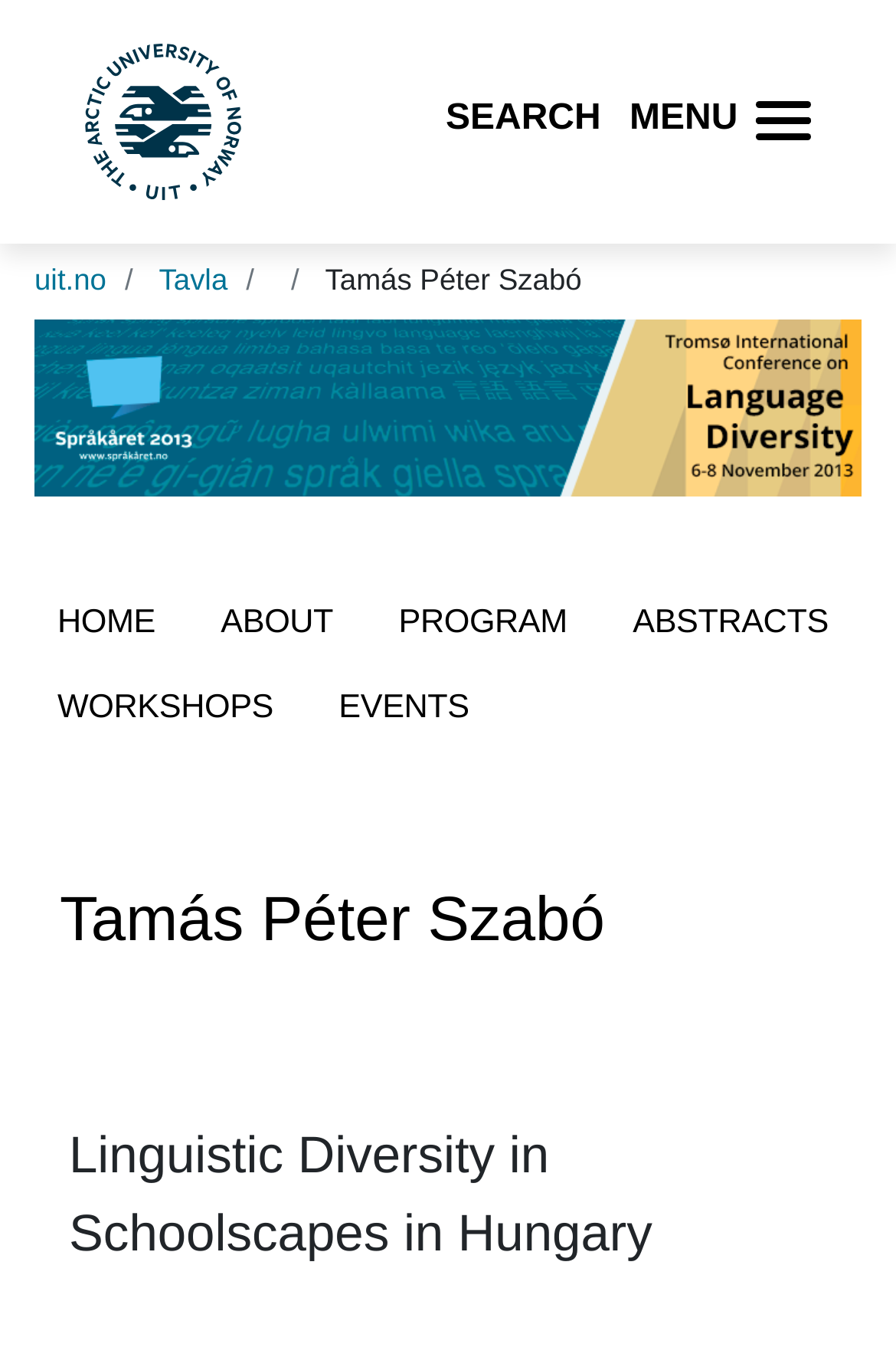What is the navigation menu item after 'HOME'?
Please provide a comprehensive answer based on the visual information in the image.

I found the answer by looking at the navigation menu items, which are displayed horizontally below the university's logo. The item after 'HOME' is 'ABOUT'.